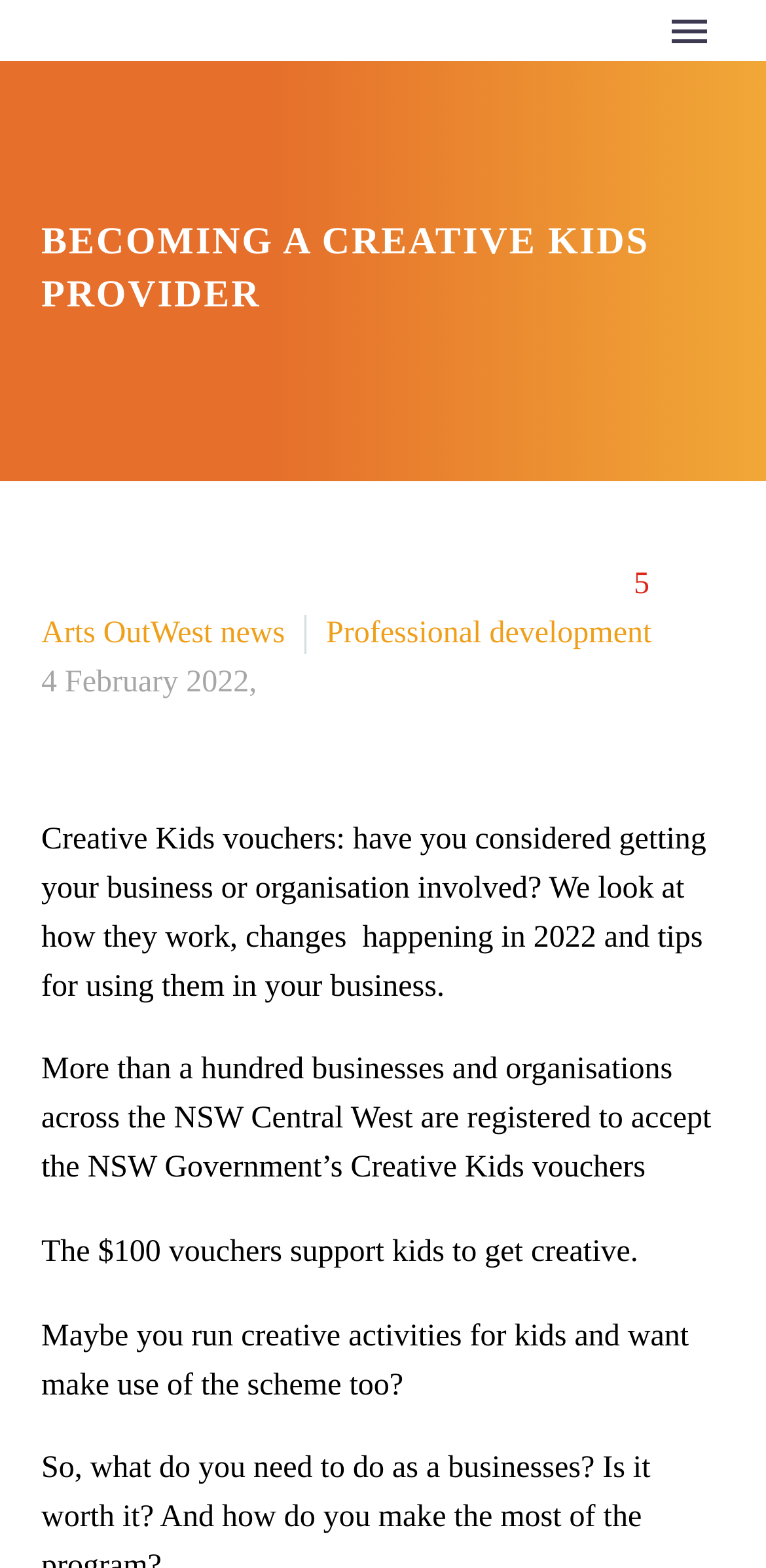Give a detailed account of the webpage's layout and content.

The webpage is about becoming a Creative Kids provider, specifically focusing on Arts OutWest. At the top left, there is an image of Arts OutWest, accompanied by a primary menu button on the top right. Below the image, there is a navigation menu with links to various sections, including About, Projects, News, Opportunities, What's On, Culture Maps, and Home.

On the main content area, there is a heading "BECOMING A CREATIVE KIDS PROVIDER" followed by a search bar with a text box and a search button. Below the search bar, there are links to previous and next posts, as well as links to Arts OutWest news and Professional development.

The main article starts with a date "4 February 2022" and discusses Creative Kids vouchers, including how they work, changes happening in 2022, and tips for using them in business. The article is divided into three paragraphs, with the first paragraph explaining the benefits of the vouchers, the second paragraph mentioning that over a hundred businesses and organizations in the NSW Central West are registered to accept the vouchers, and the third paragraph highlighting the $100 vouchers' support for kids to get creative.